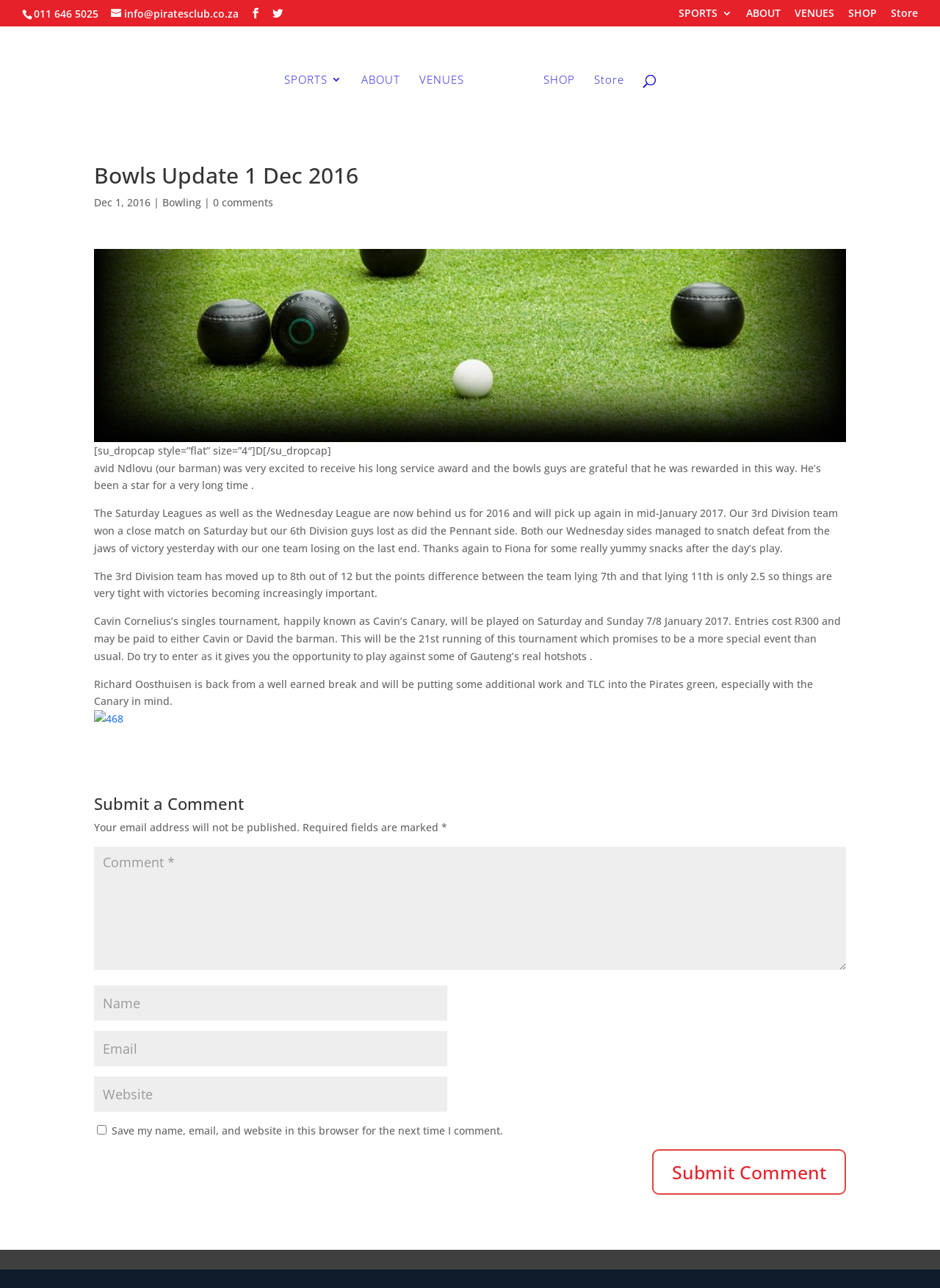Pinpoint the bounding box coordinates of the clickable area necessary to execute the following instruction: "Log in". The coordinates should be given as four float numbers between 0 and 1, namely [left, top, right, bottom].

None